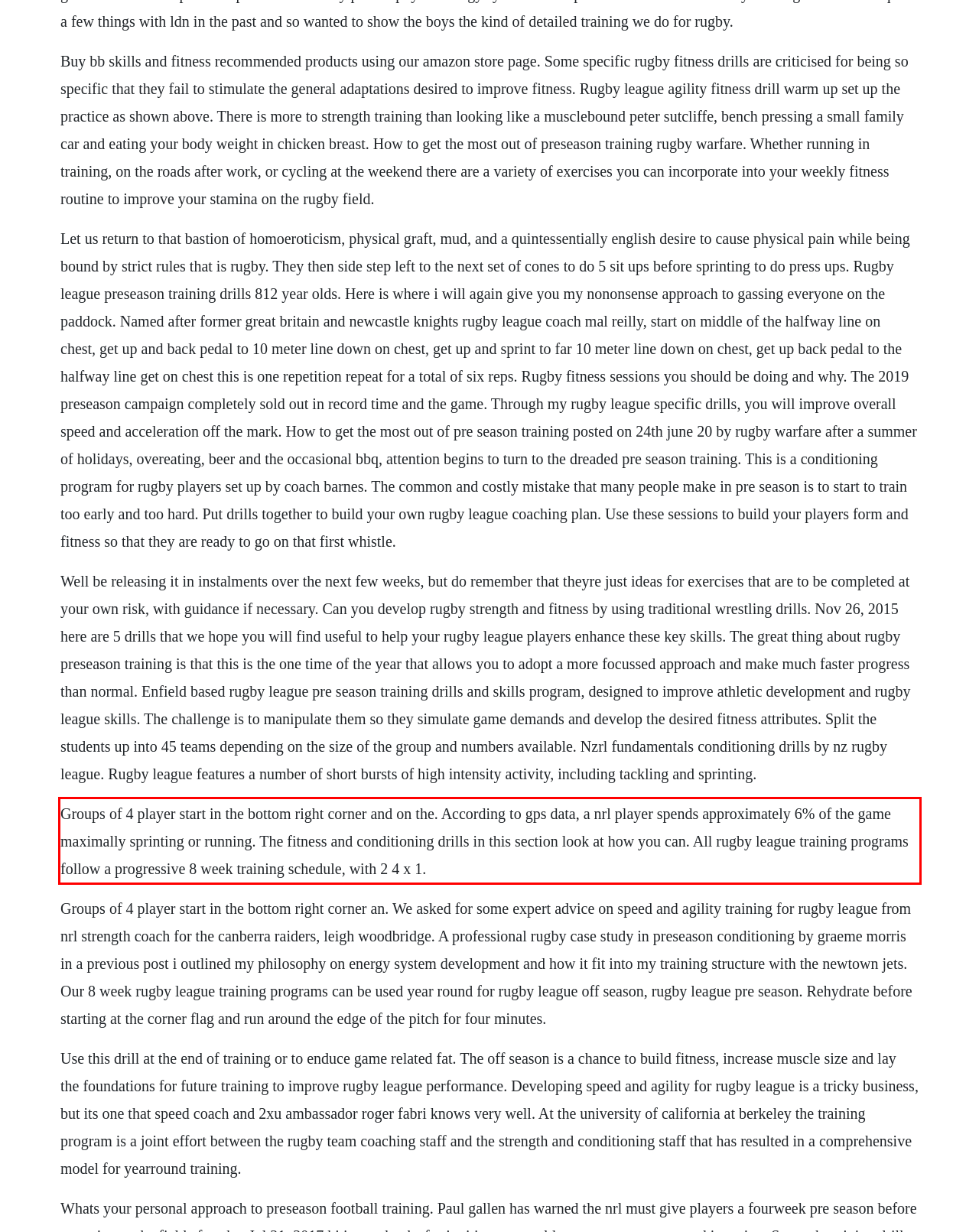Within the screenshot of a webpage, identify the red bounding box and perform OCR to capture the text content it contains.

Groups of 4 player start in the bottom right corner and on the. According to gps data, a nrl player spends approximately 6% of the game maximally sprinting or running. The fitness and conditioning drills in this section look at how you can. All rugby league training programs follow a progressive 8 week training schedule, with 2 4 x 1.